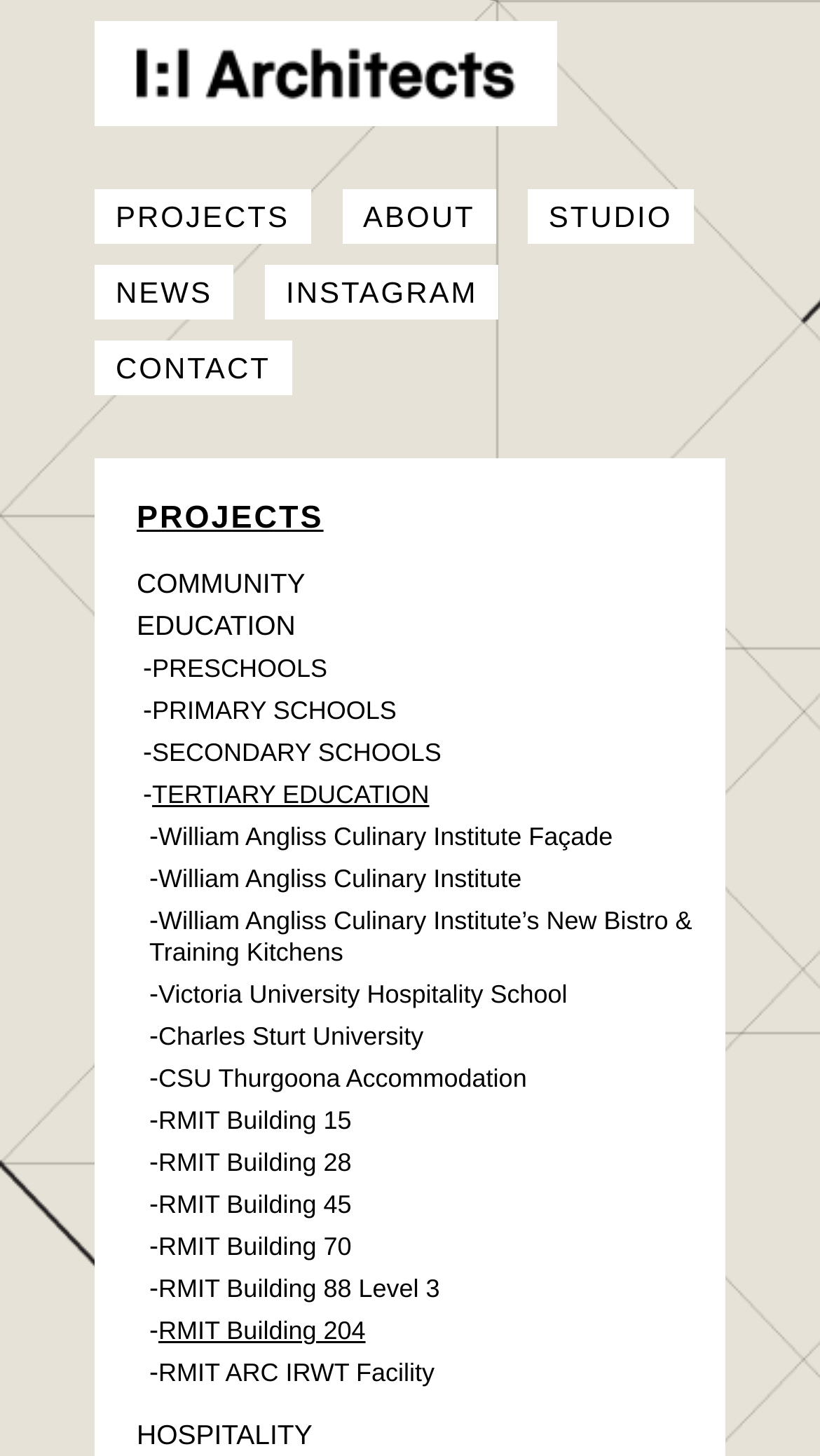Create a detailed description of the webpage's content and layout.

The webpage appears to be a project showcase for an architecture firm, 1:1 Architects. At the top left corner, there is a logo of the firm. Below the logo, there are five main navigation links: PROJECTS, ABOUT, STUDIO, NEWS, and CONTACT. 

The PROJECTS section is prominent, taking up a significant portion of the page. It has a heading "PROJECTS" and is divided into several categories, including COMMUNITY, EDUCATION, and HOSPITALITY. Under each category, there are multiple project links, such as William Angliss Culinary Institute Façade, RMIT Building 15, and CSU Thurgoona Accommodation. These links are arranged in a vertical list, with the EDUCATION category having the most links.

The layout of the webpage is organized, with clear headings and concise text. The links are grouped logically, making it easy to navigate through the different projects and categories.